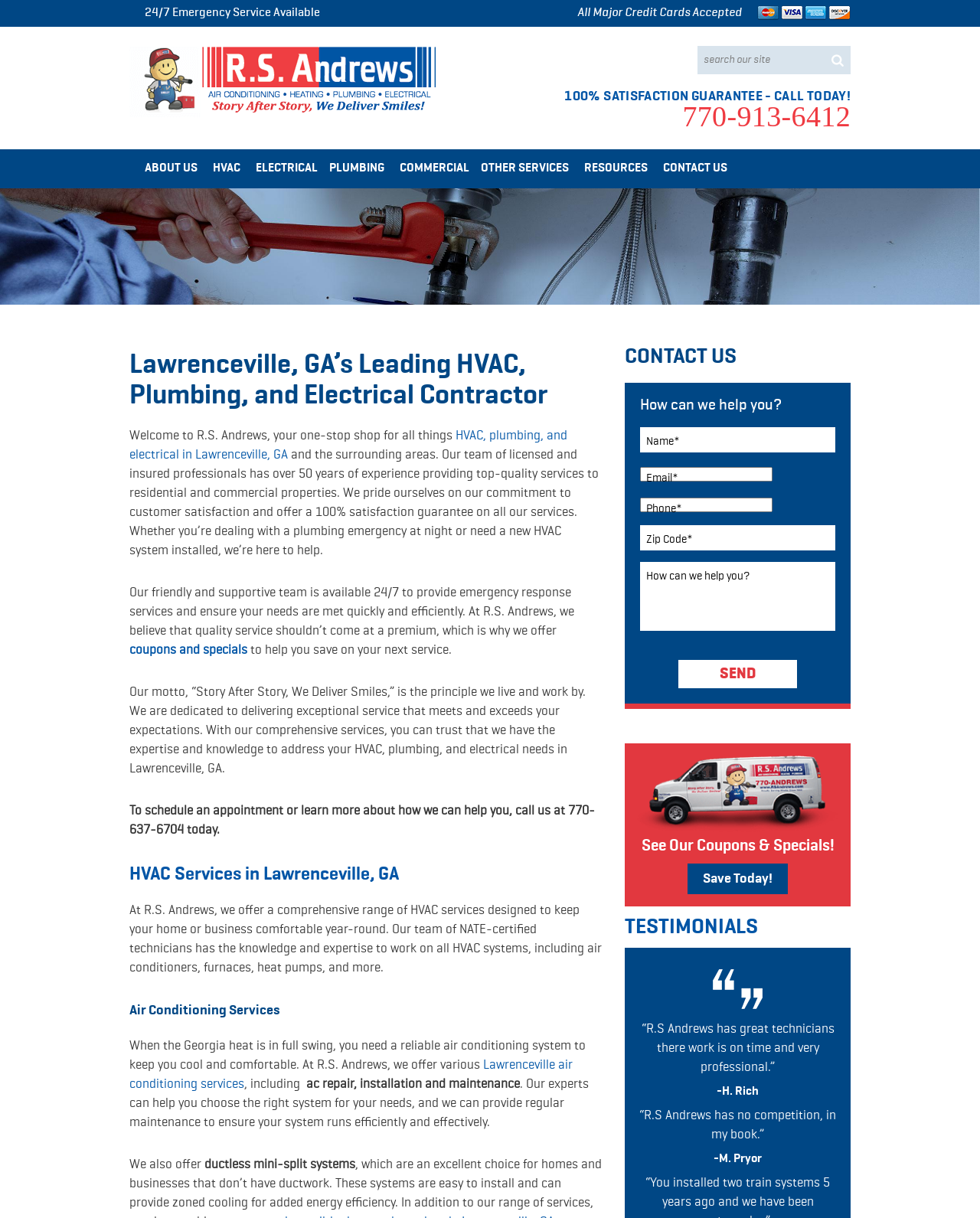What is the guarantee offered by R.S. Andrews?
Using the details from the image, give an elaborate explanation to answer the question.

The guarantee offered by R.S. Andrews is a 100% satisfaction guarantee, which is mentioned in the '100% SATISFACTION GUARANTEE - CALL TODAY!' section and also in the 'Our motto, “Story After Story, We Deliver Smiles,” is the principle we live and work by.' section.